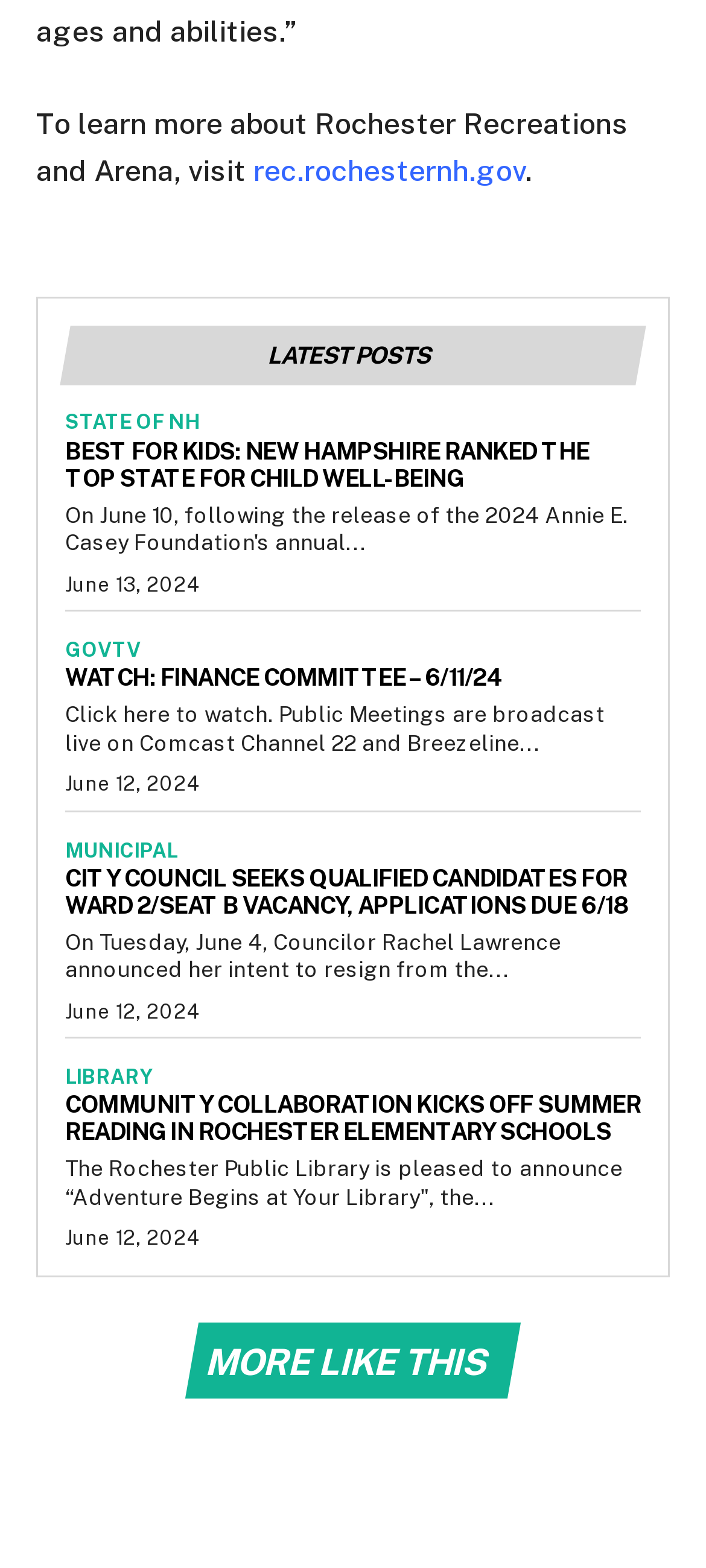Respond with a single word or short phrase to the following question: 
What is the purpose of the 'Adventure Begins at Your Library' program?

Summer reading